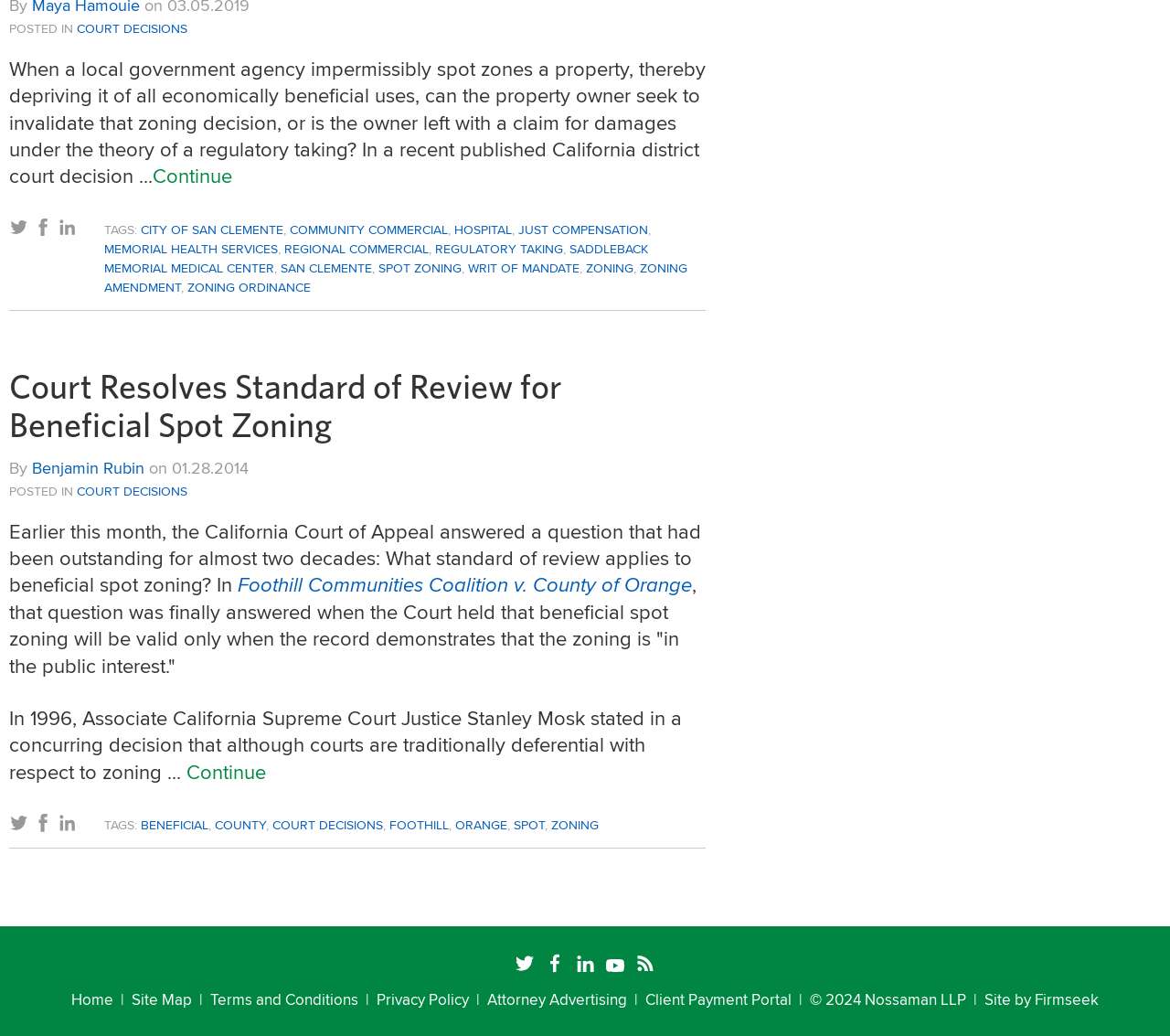Locate the bounding box of the UI element with the following description: "Client Payment Portal".

[0.552, 0.954, 0.677, 0.975]